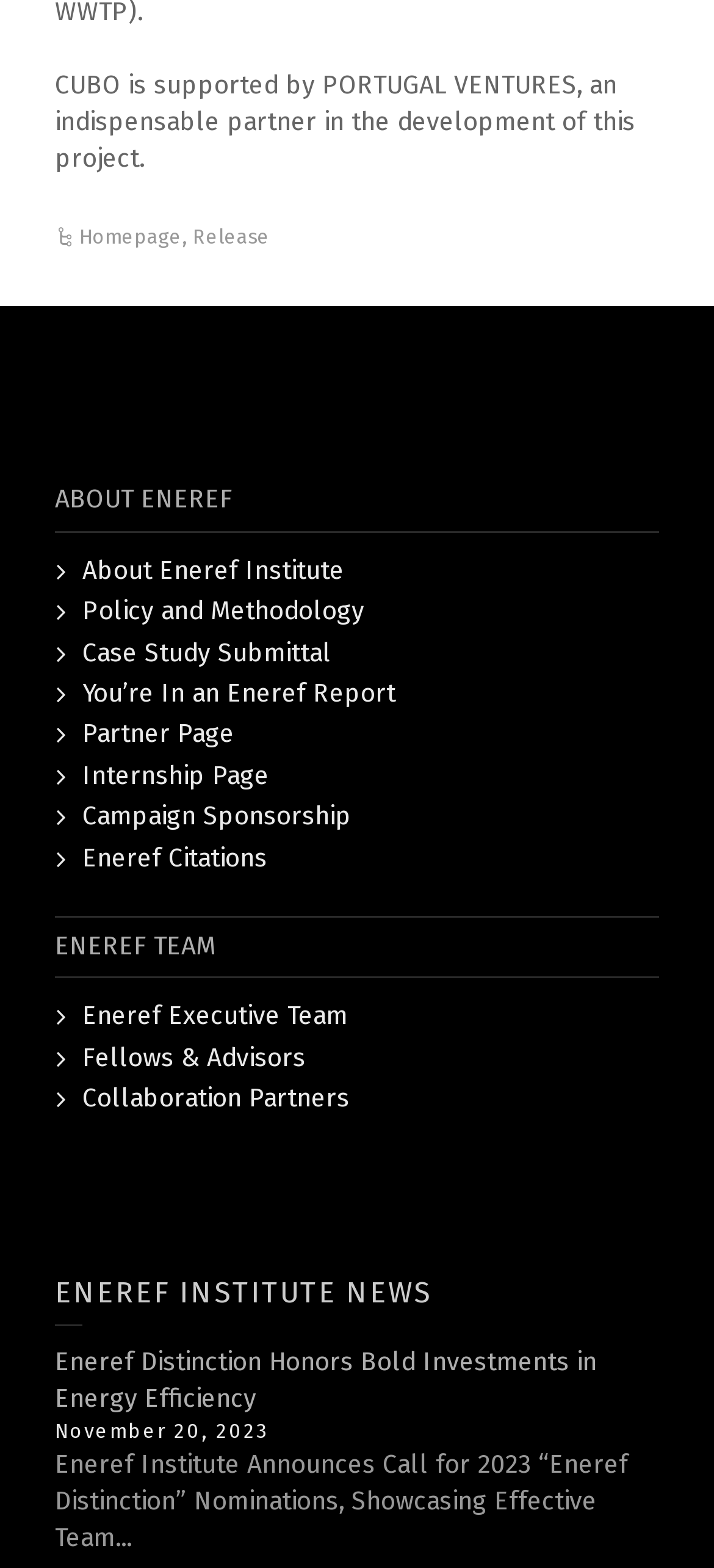Identify the bounding box coordinates for the UI element described as follows: You’re In an Eneref Report. Use the format (top-left x, top-left y, bottom-right x, bottom-right y) and ensure all values are floating point numbers between 0 and 1.

[0.115, 0.432, 0.554, 0.452]